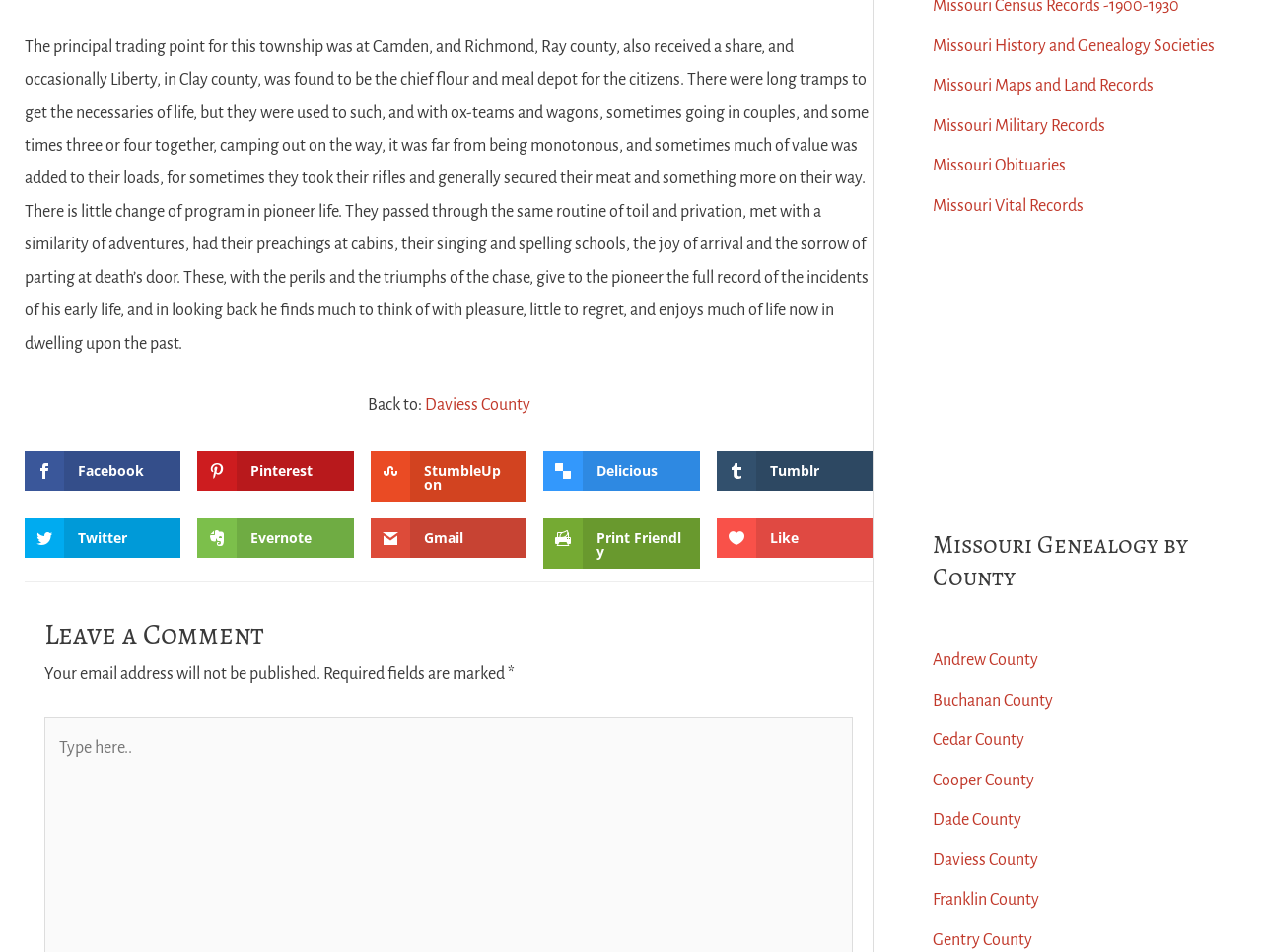What is the purpose of the links at the bottom of the page?
Look at the image and answer with only one word or phrase.

To navigate to other Missouri county genealogy pages